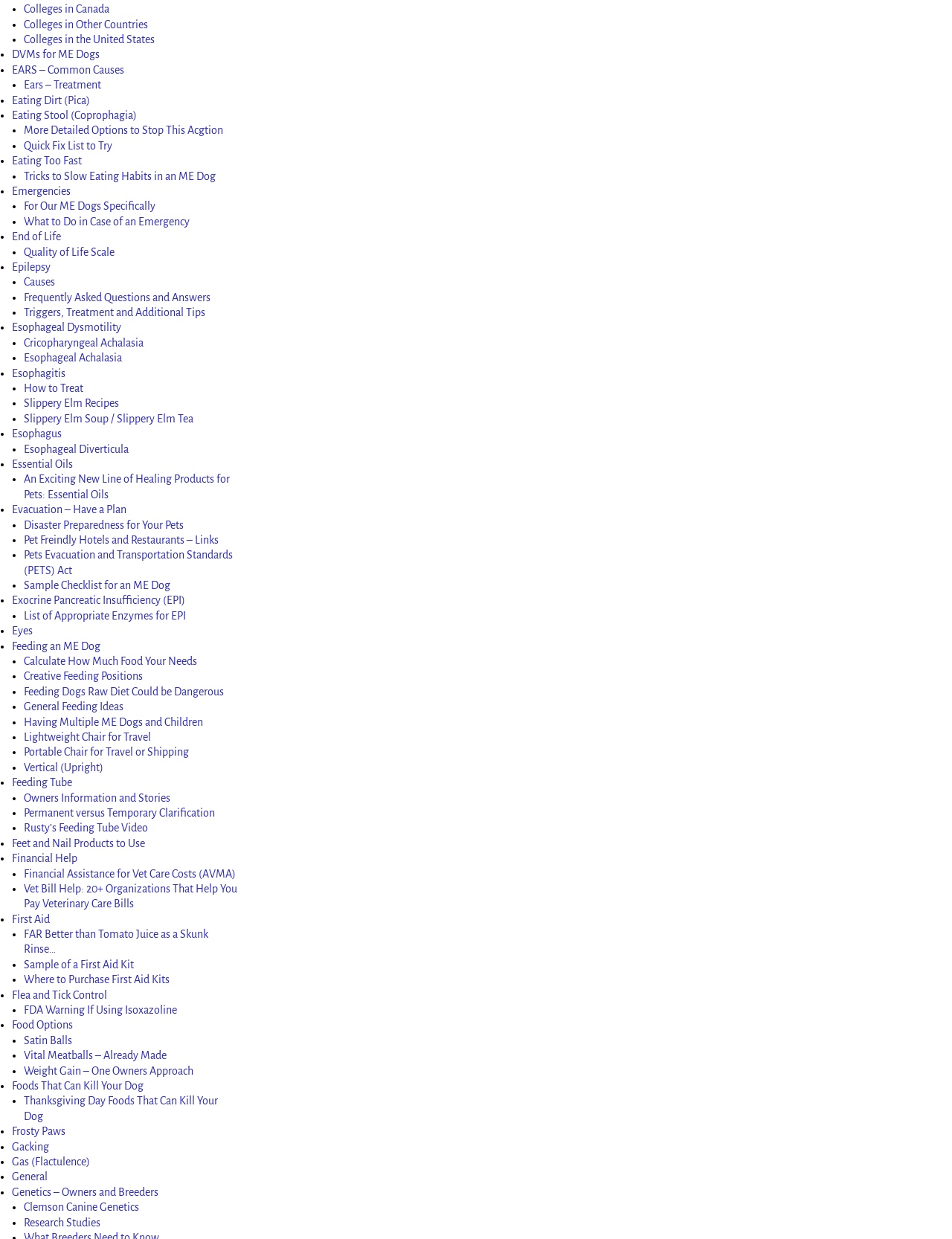What is the topic of the first link?
Please provide a single word or phrase as your answer based on the image.

Colleges in Canada